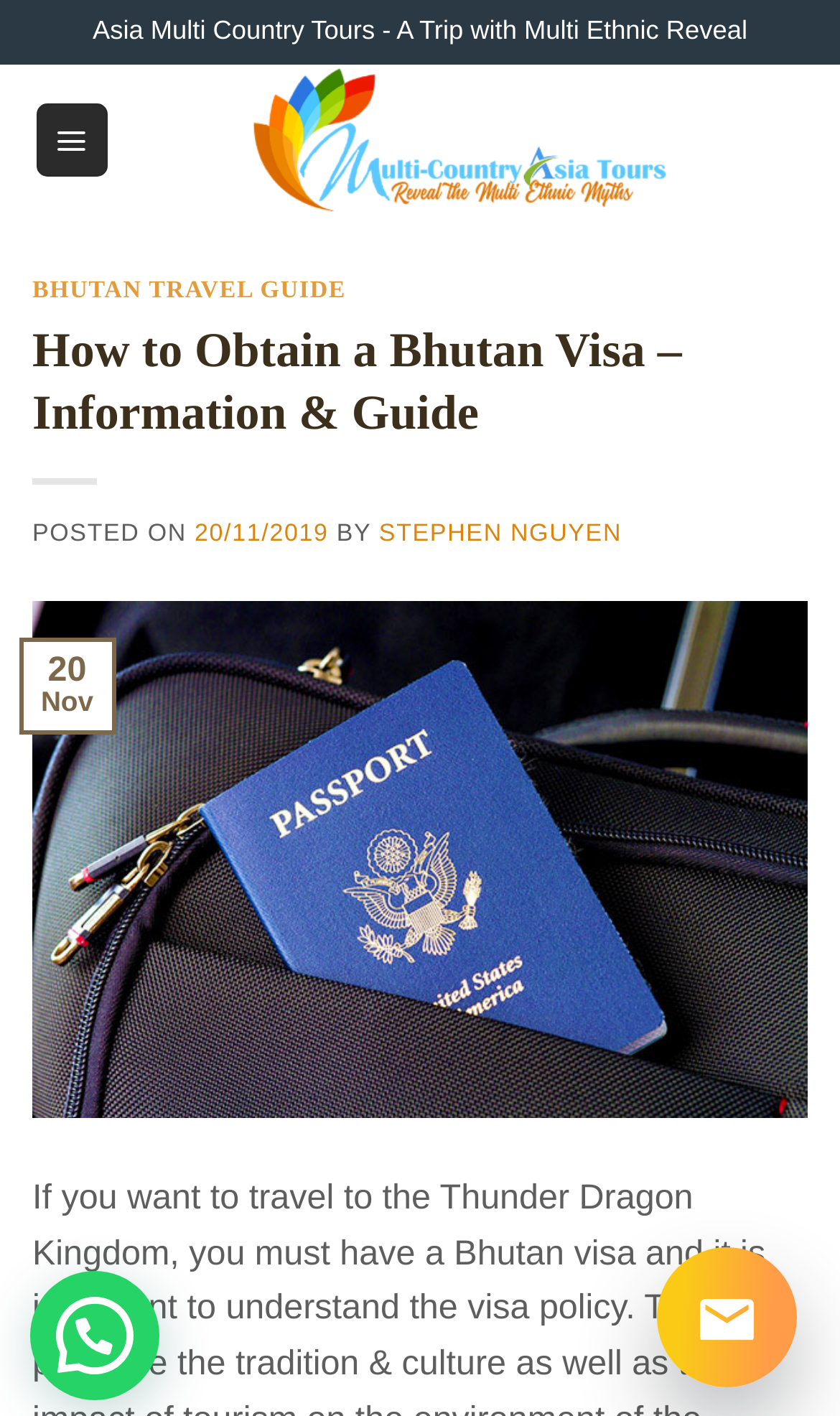Given the element description Automatic Sliding Door Project, identify the bounding box coordinates for the UI element on the webpage screenshot. The format should be (top-left x, top-left y, bottom-right x, bottom-right y), with values between 0 and 1.

None